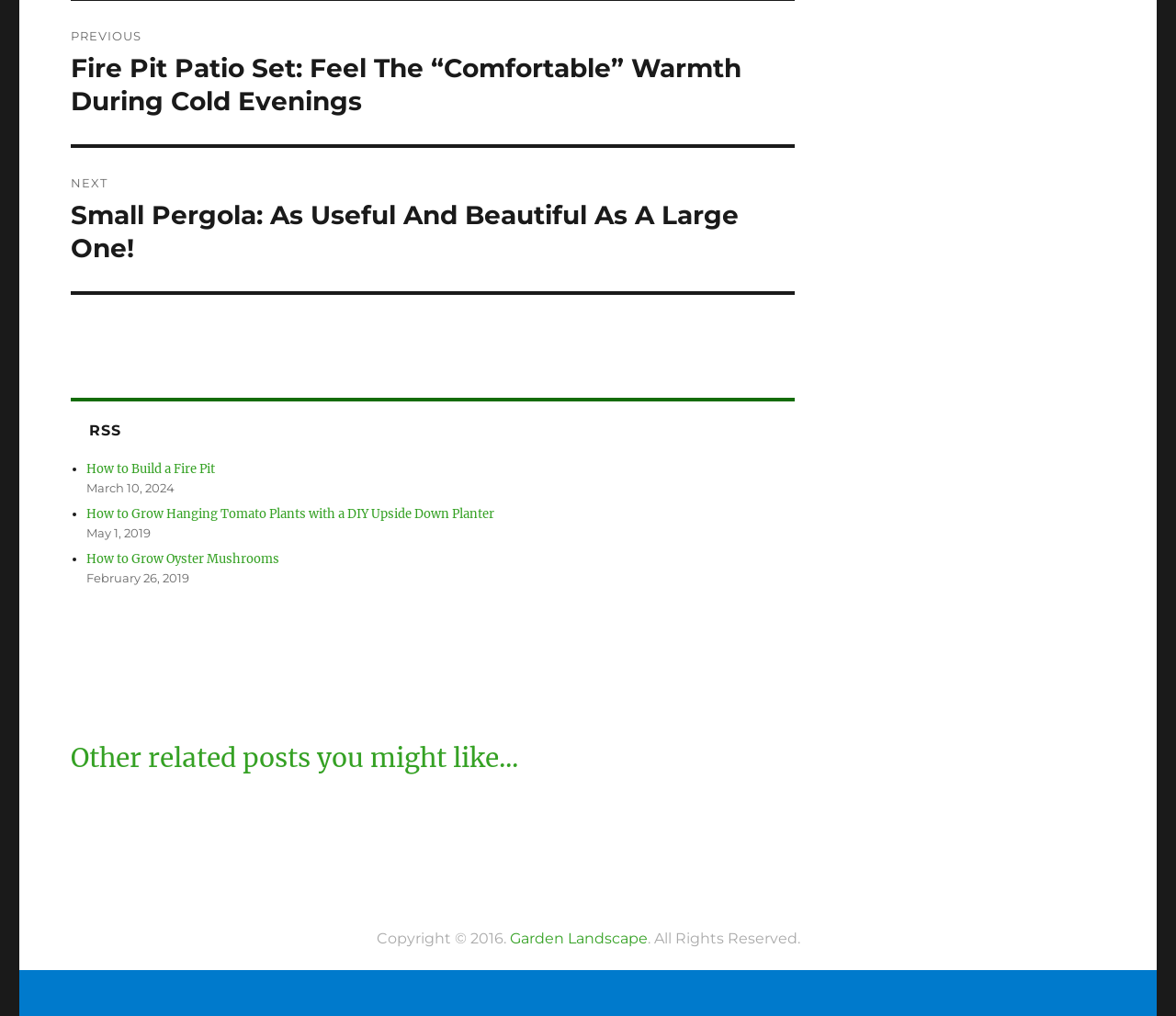What is the copyright year of the webpage?
Utilize the information in the image to give a detailed answer to the question.

I found the StaticText element with the copyright information at the bottom of the webpage, which includes the year '2016'.